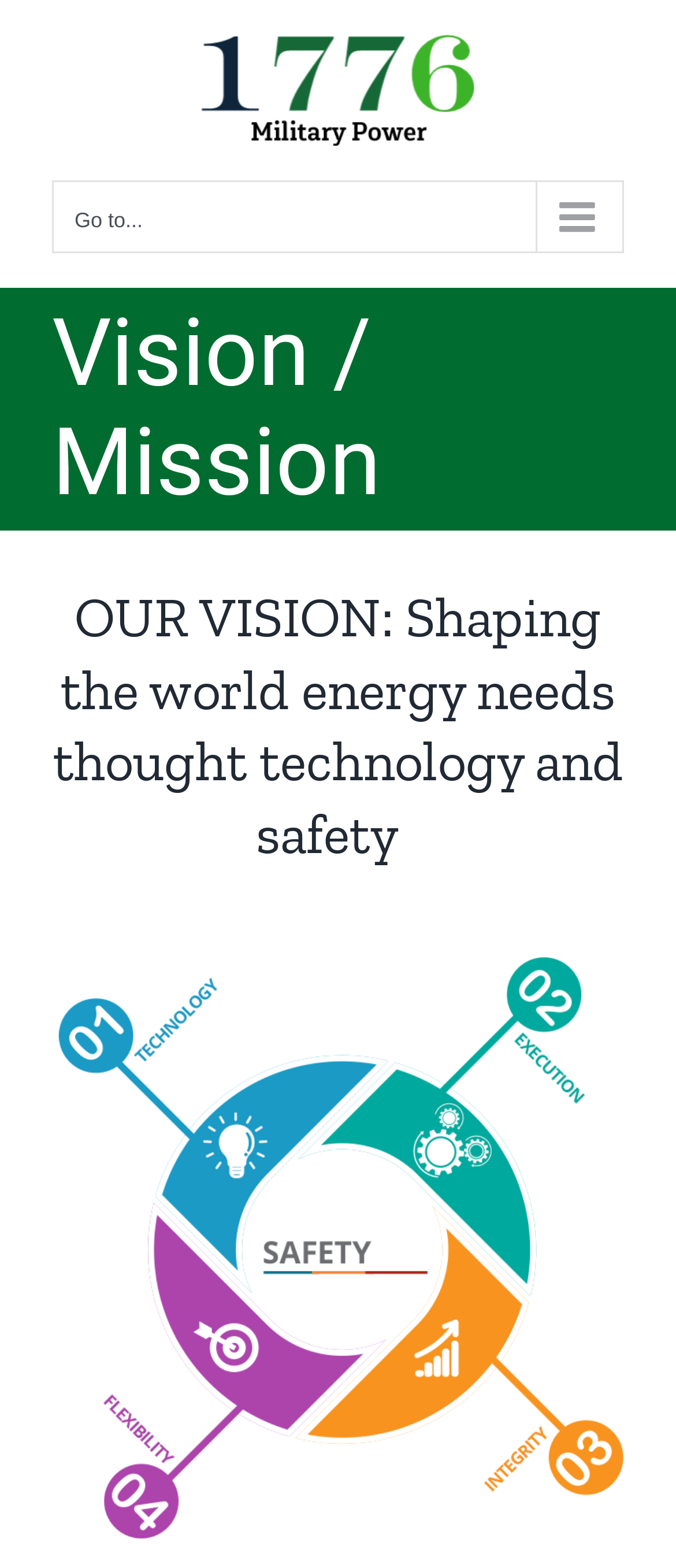What is the purpose of the button?
Please ensure your answer is as detailed and informative as possible.

The button element has a description 'Go to... ' and it controls the 'mobile-menu-2023-menu' element. This implies that the purpose of the button is to open the main menu.